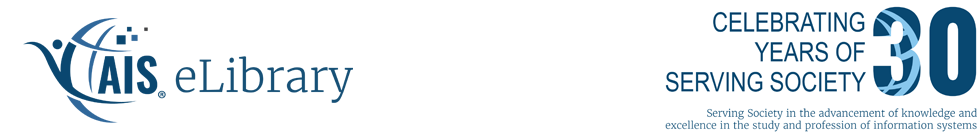What is the font style of the text 'eLibrary'?
Please utilize the information in the image to give a detailed response to the question.

The caption describes the font style of the text 'eLibrary' as sleek and modern, which suggests a clean and contemporary design aesthetic.